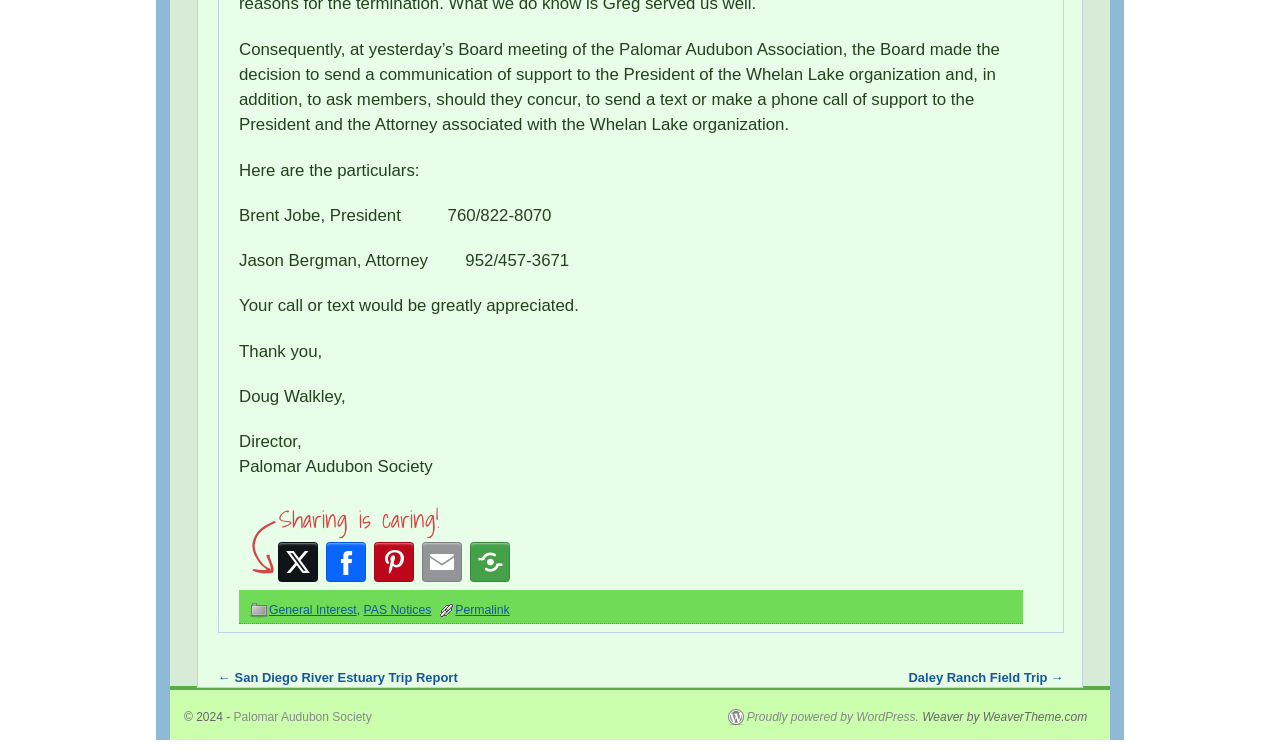Bounding box coordinates are given in the format (top-left x, top-left y, bottom-right x, bottom-right y). All values should be floating point numbers between 0 and 1. Provide the bounding box coordinate for the UI element described as: Daley Ranch Field Trip →

[0.71, 0.889, 0.831, 0.909]